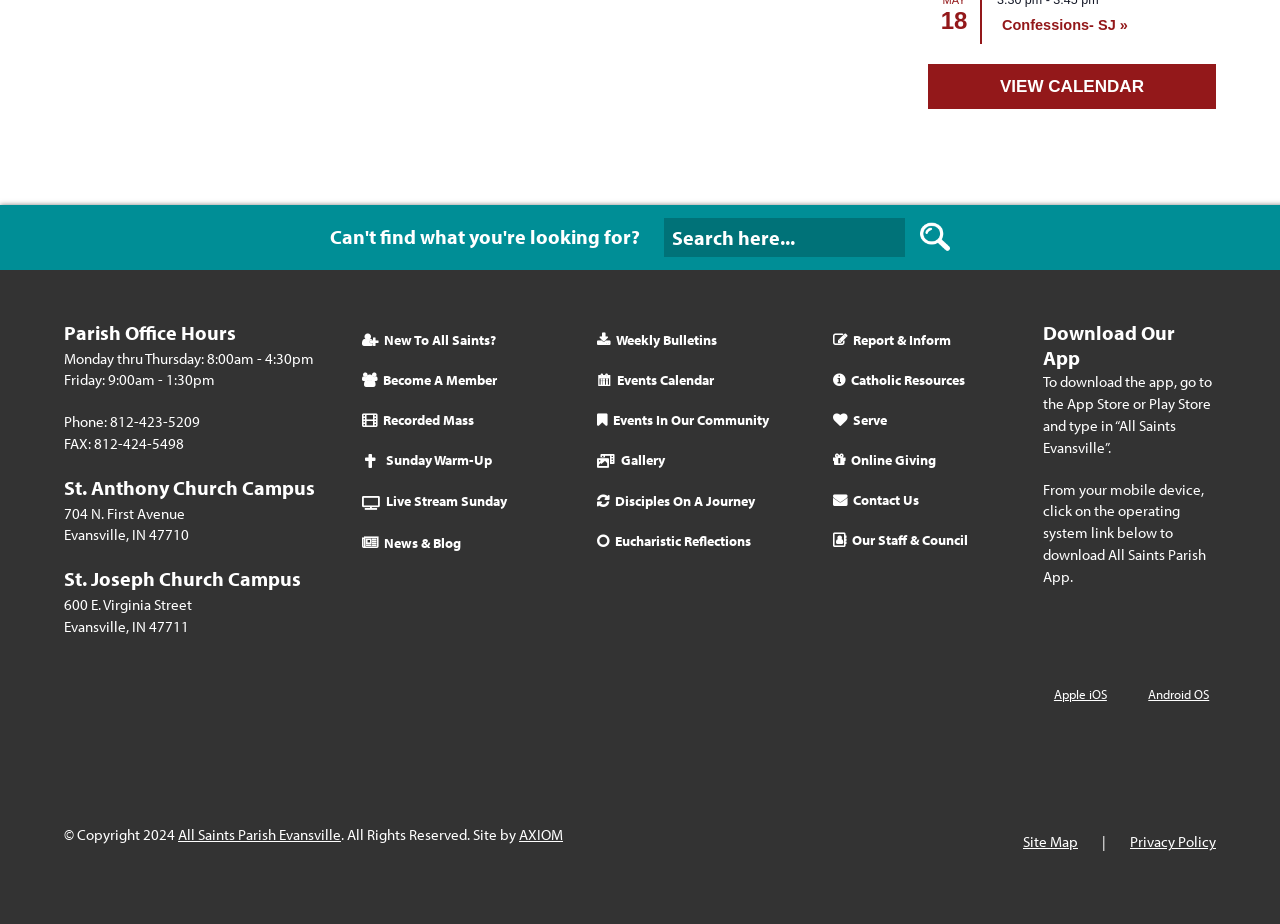Please identify the bounding box coordinates of the clickable area that will allow you to execute the instruction: "Click on New To All Saints?".

[0.275, 0.346, 0.447, 0.389]